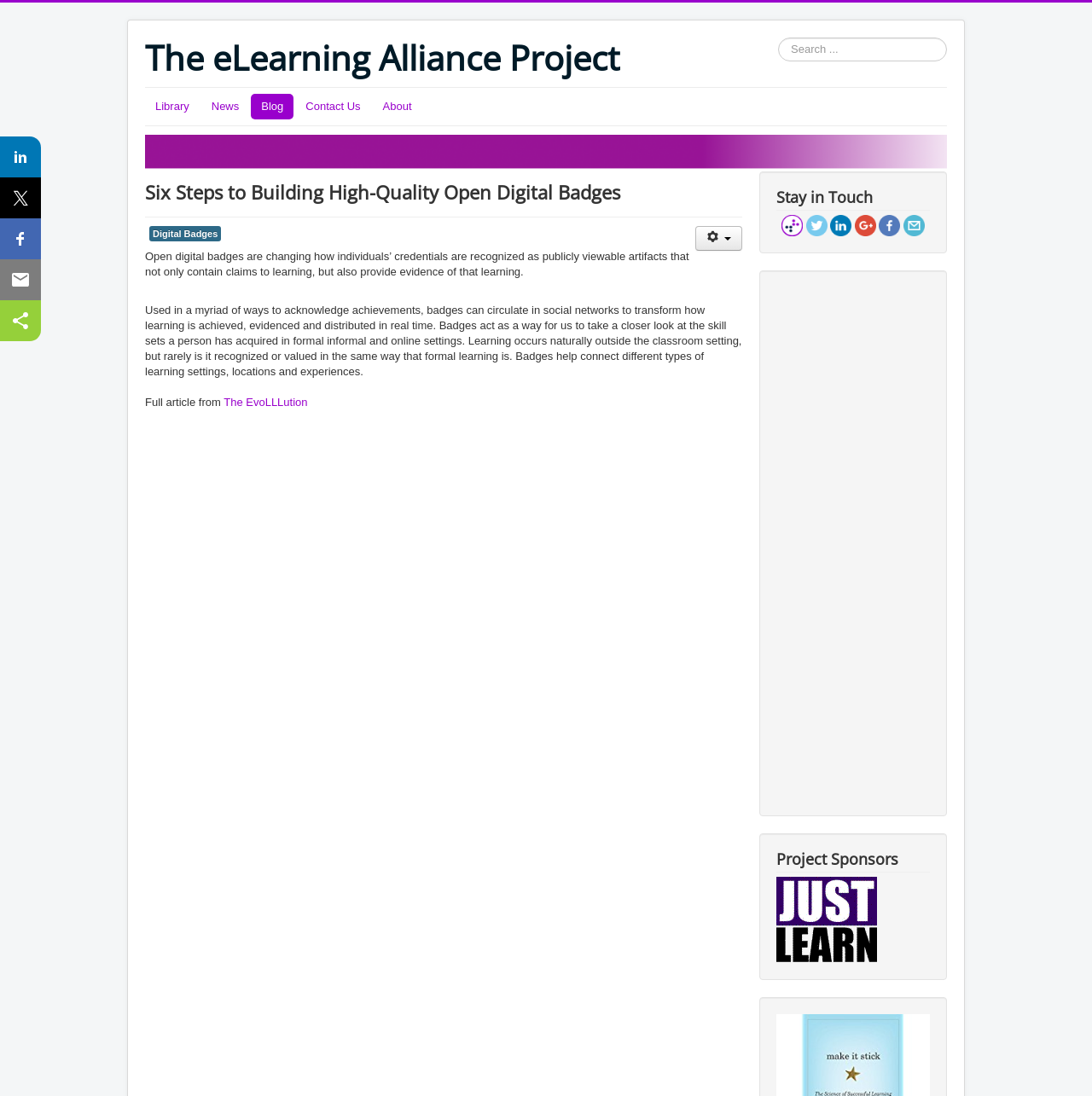How many social media links are there in the 'Stay in Touch' section?
Using the image, provide a concise answer in one word or a short phrase.

5